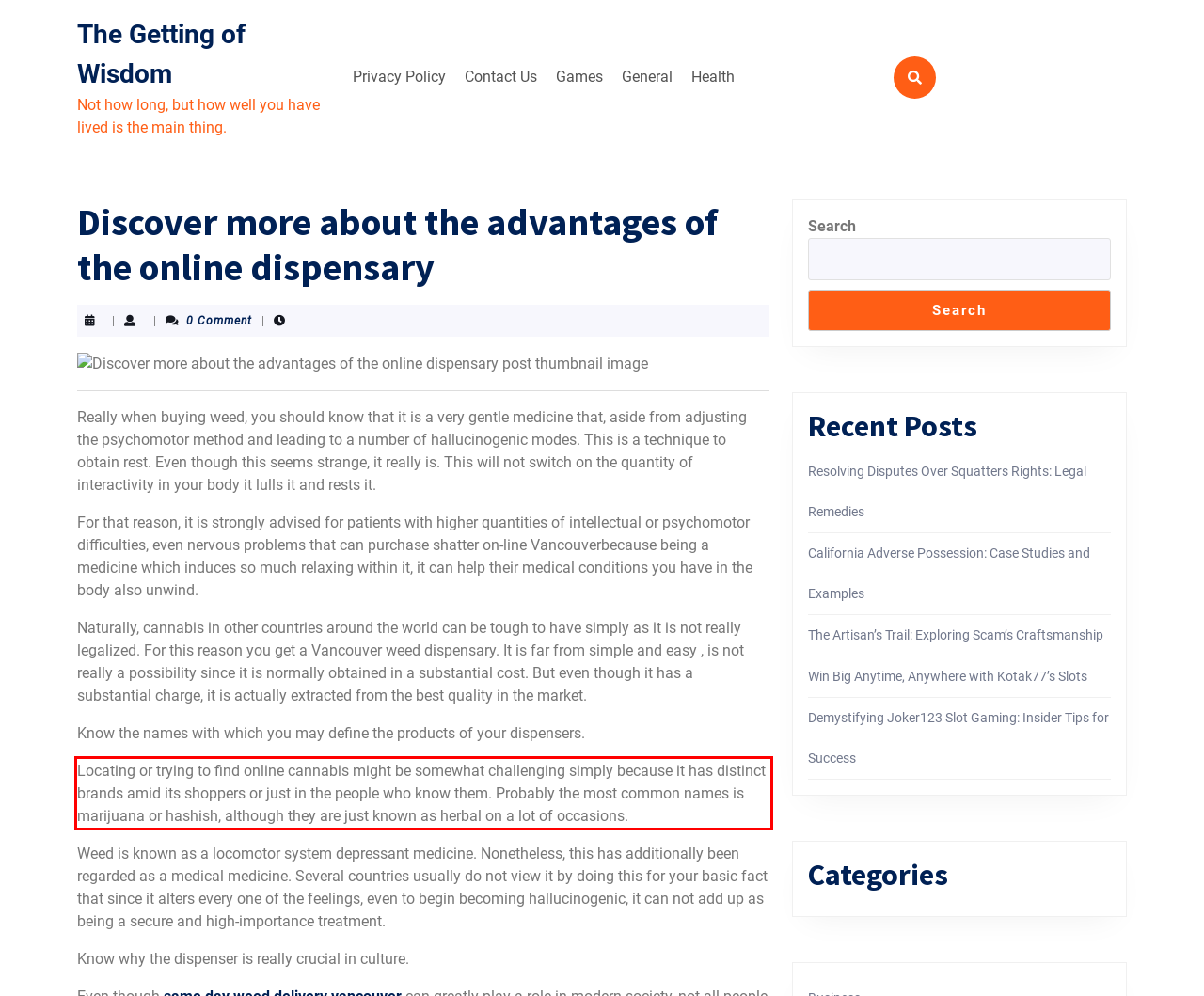Using the provided screenshot of a webpage, recognize the text inside the red rectangle bounding box by performing OCR.

Locating or trying to find online cannabis might be somewhat challenging simply because it has distinct brands amid its shoppers or just in the people who know them. Probably the most common names is marijuana or hashish, although they are just known as herbal on a lot of occasions.